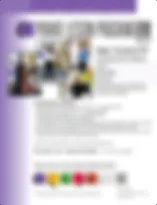With reference to the image, please provide a detailed answer to the following question: What is the purpose of the contact information provided?

The contact information is provided at the bottom of the flyer, specifically for schools that are interested in hosting presentations about the Private Lesson Program (PLP) for music education, allowing them to reach out and inquire about the program.